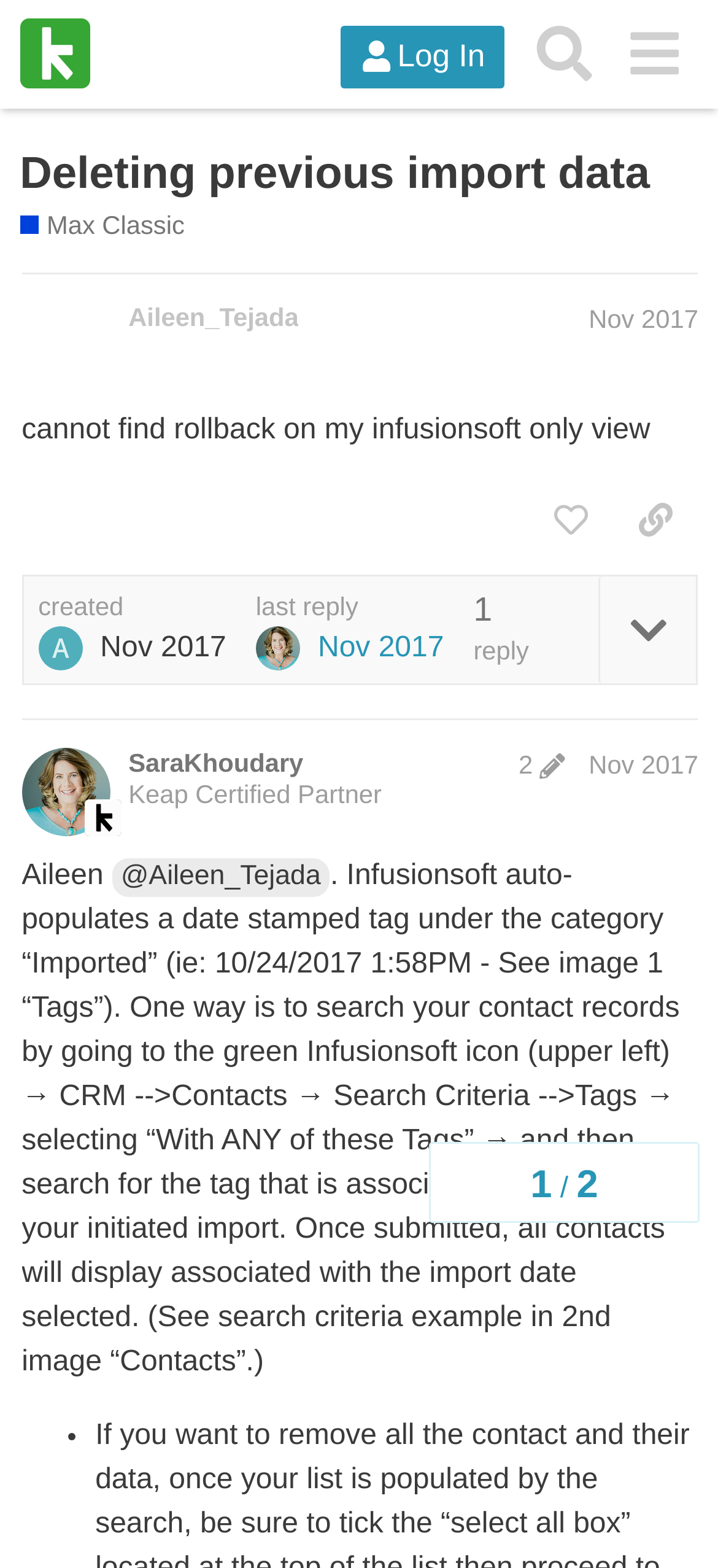Given the webpage screenshot and the description, determine the bounding box coordinates (top-left x, top-left y, bottom-right x, bottom-right y) that define the location of the UI element matching this description: Activities

None